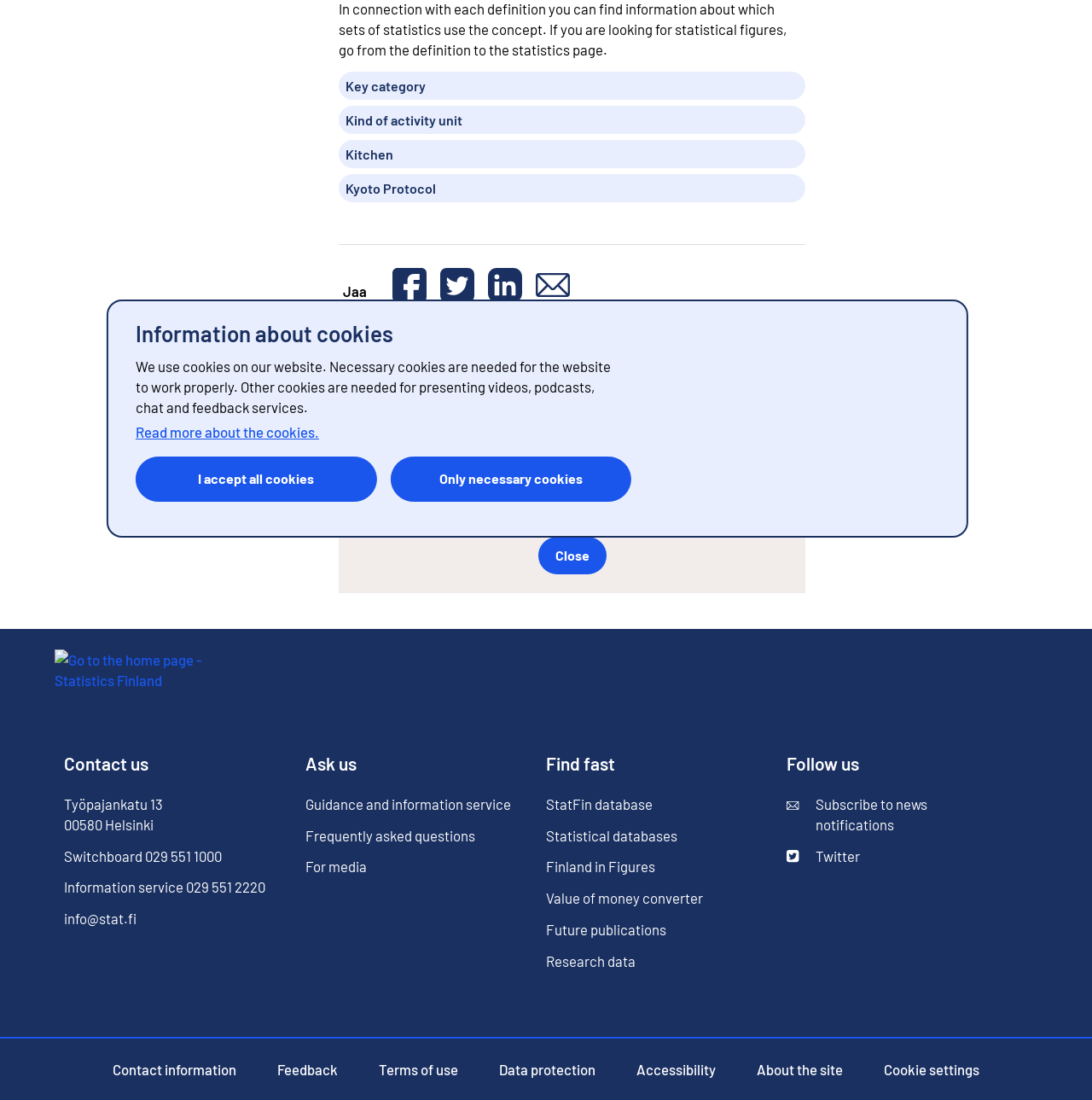Predict the bounding box coordinates for the UI element described as: "Read more about the cookies.". The coordinates should be four float numbers between 0 and 1, presented as [left, top, right, bottom].

[0.124, 0.385, 0.292, 0.4]